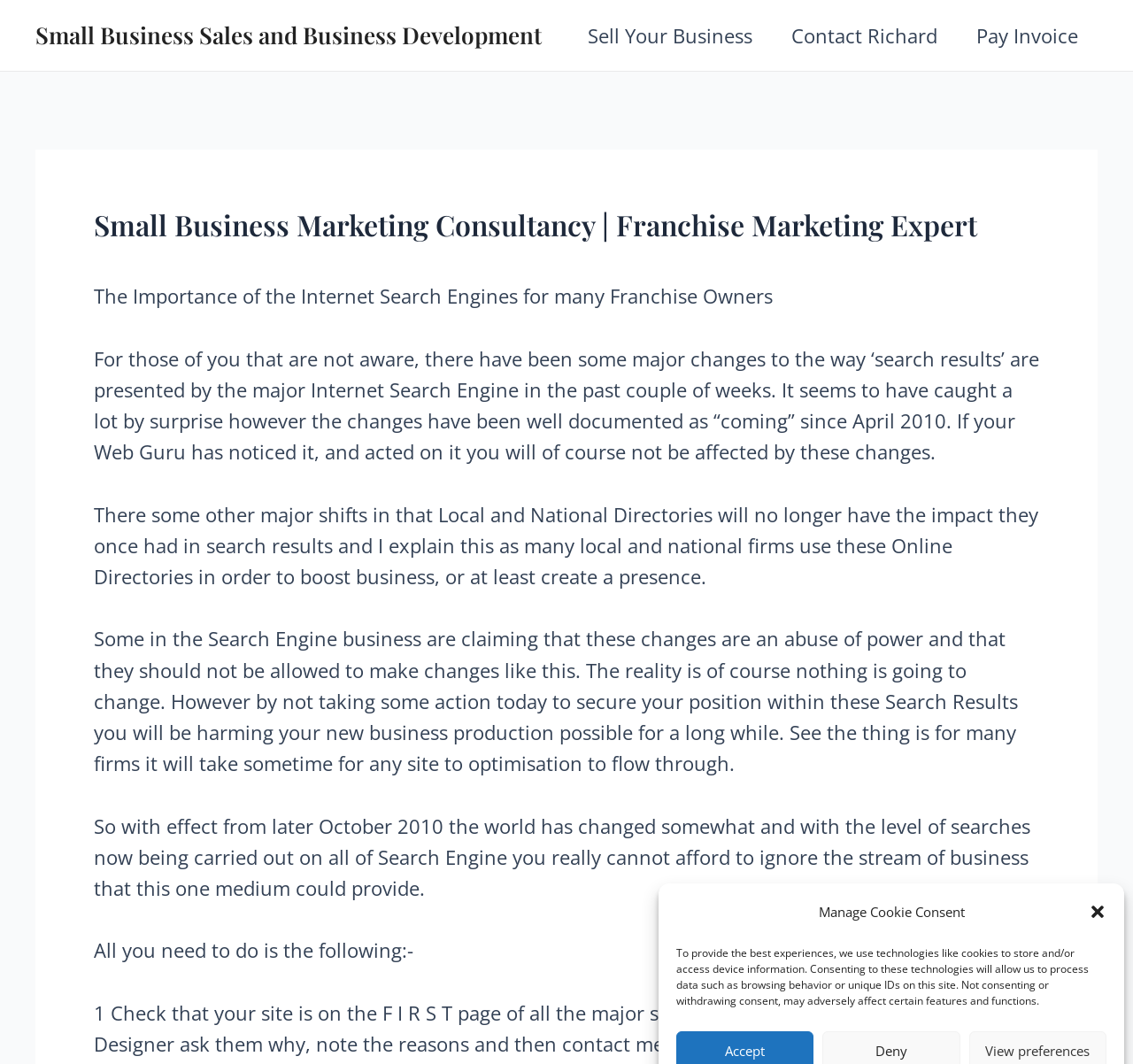Please answer the following question using a single word or phrase: 
What action should businesses take regarding search engine optimization?

Take action today